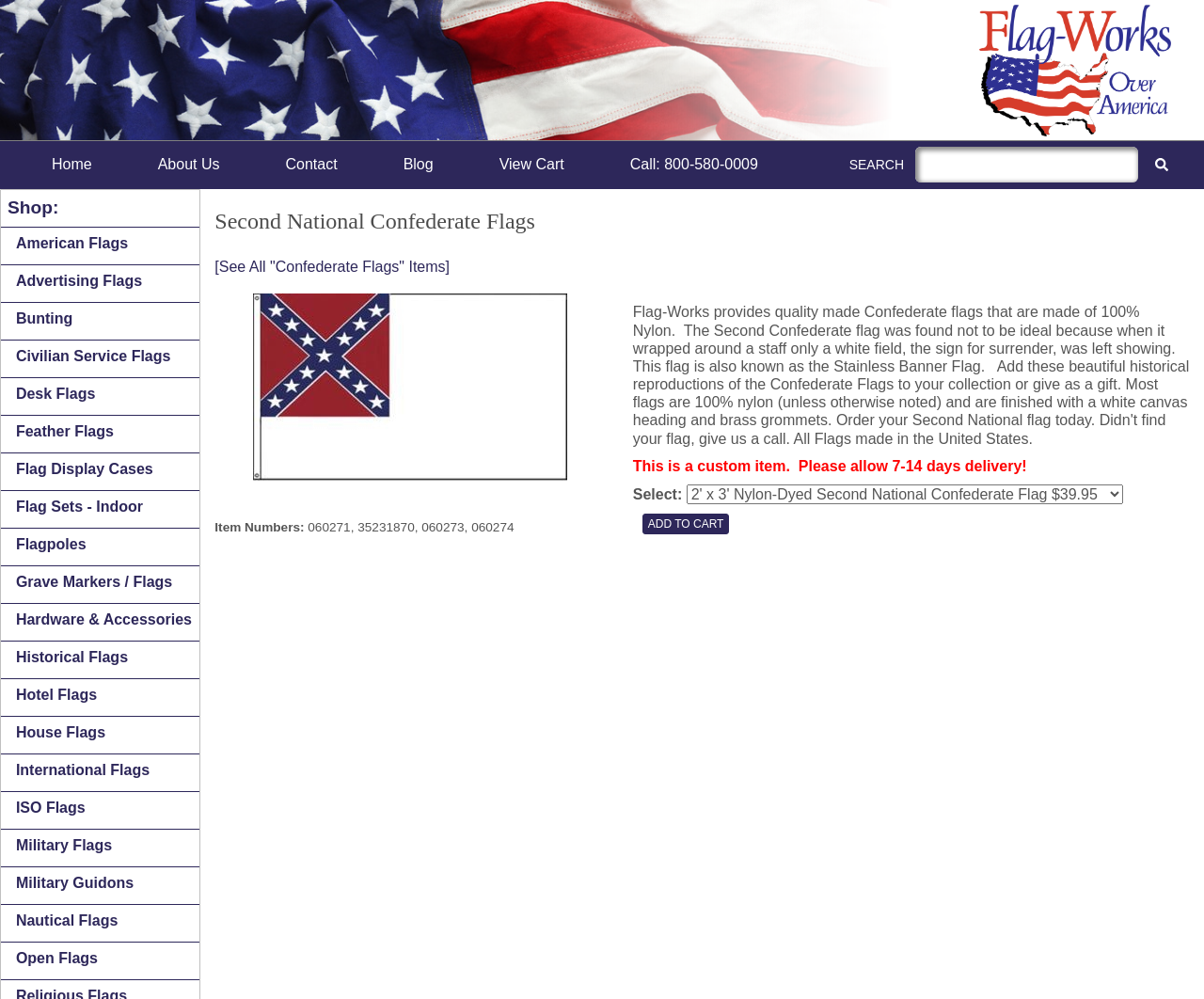Using the information in the image, give a comprehensive answer to the question: 
What is the function of the 'ADD TO CART' button?

The 'ADD TO CART' button is located below the product information, and its function is to allow users to add the product to their shopping cart when clicked.